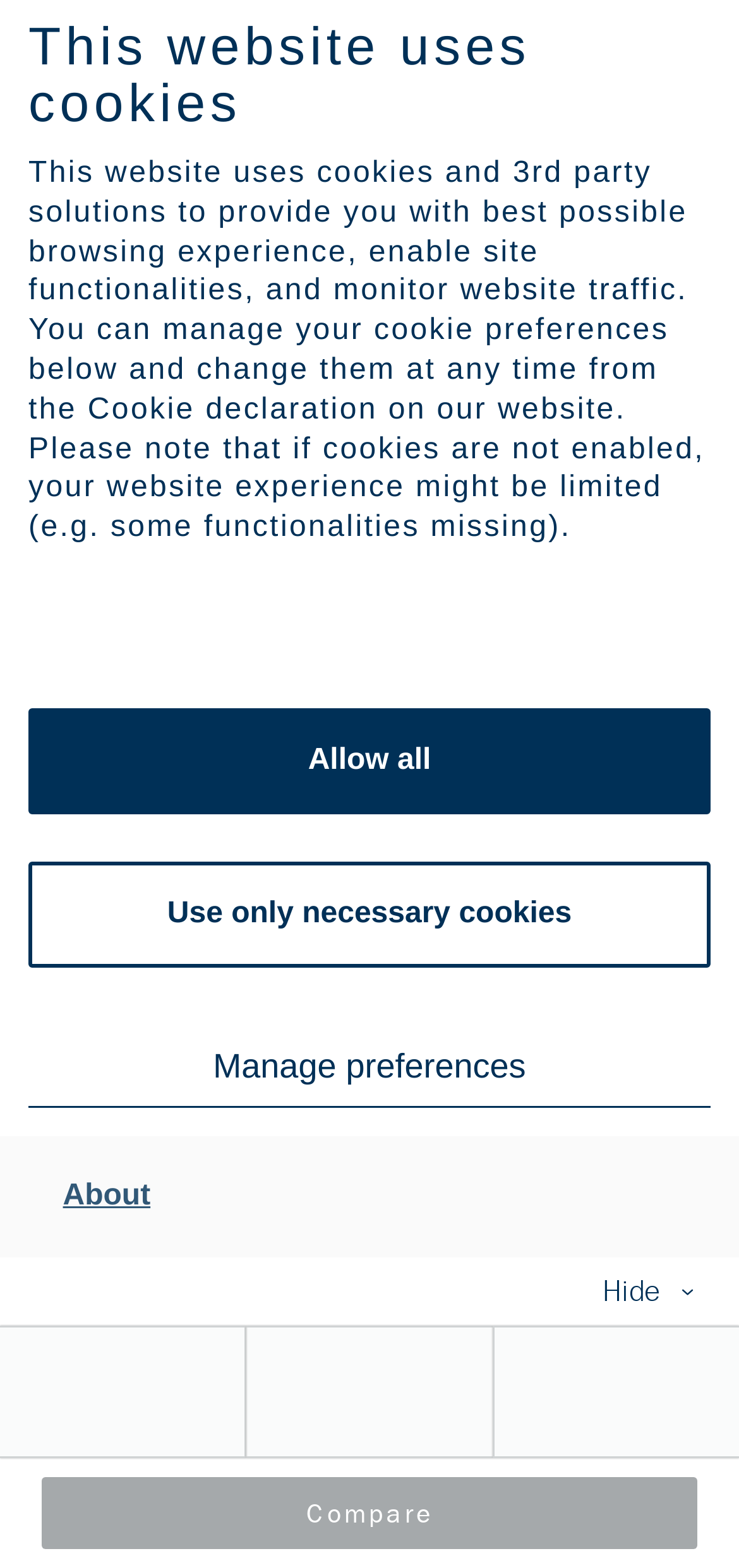Provide a brief response to the question below using one word or phrase:
How many social media buttons are there?

5